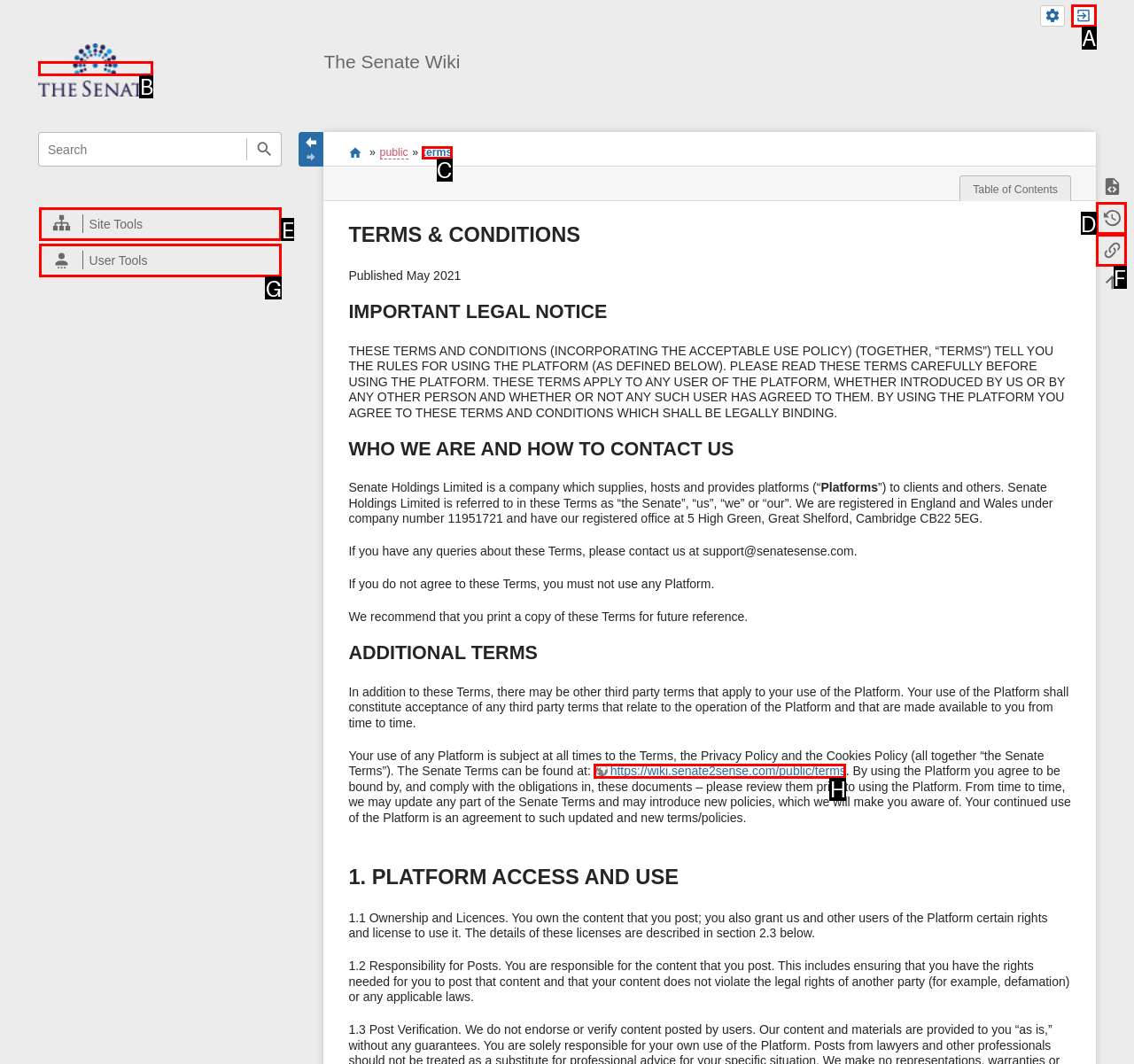Tell me which element should be clicked to achieve the following objective: go to homepage
Reply with the letter of the correct option from the displayed choices.

B